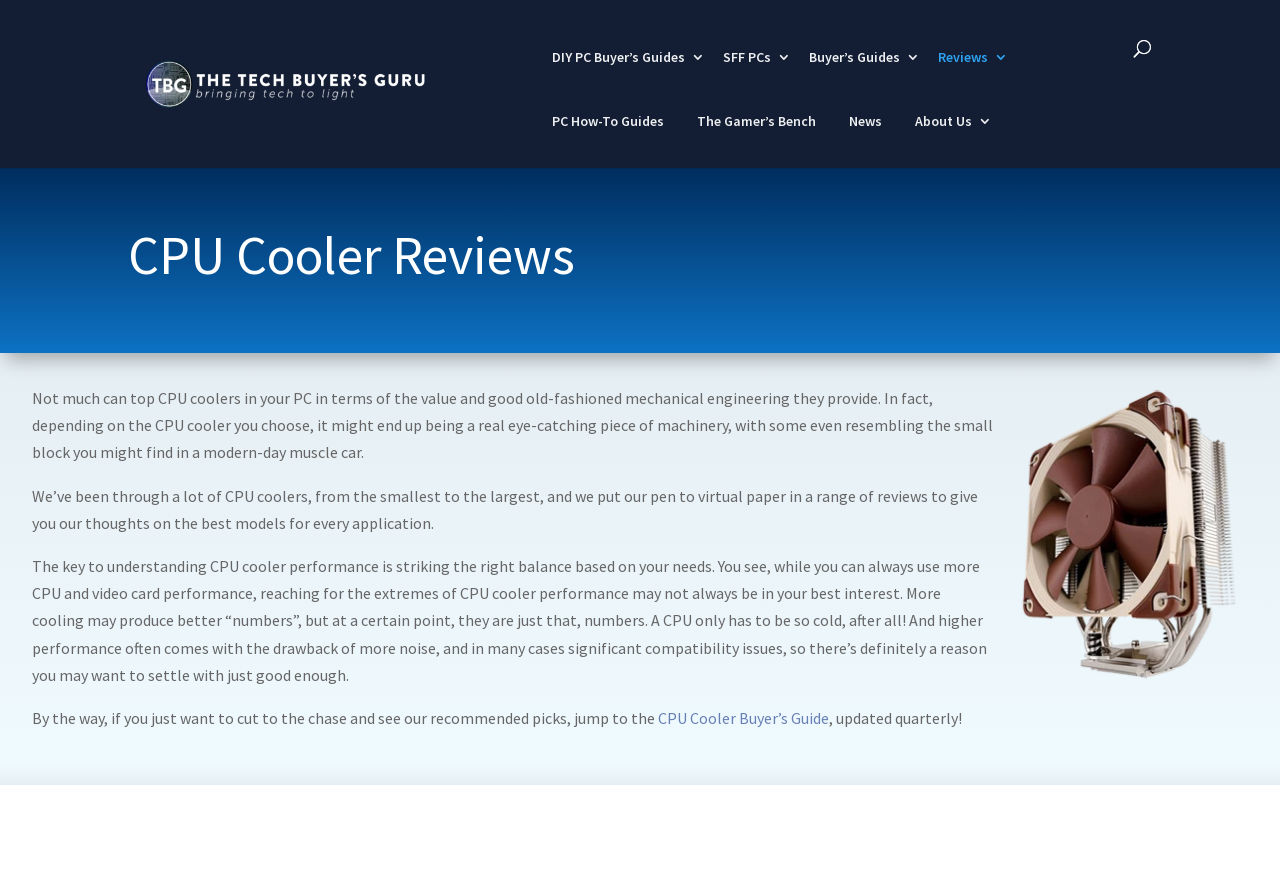Please identify the bounding box coordinates of the element I need to click to follow this instruction: "Read CPU Cooler Reviews".

[0.1, 0.258, 0.892, 0.331]